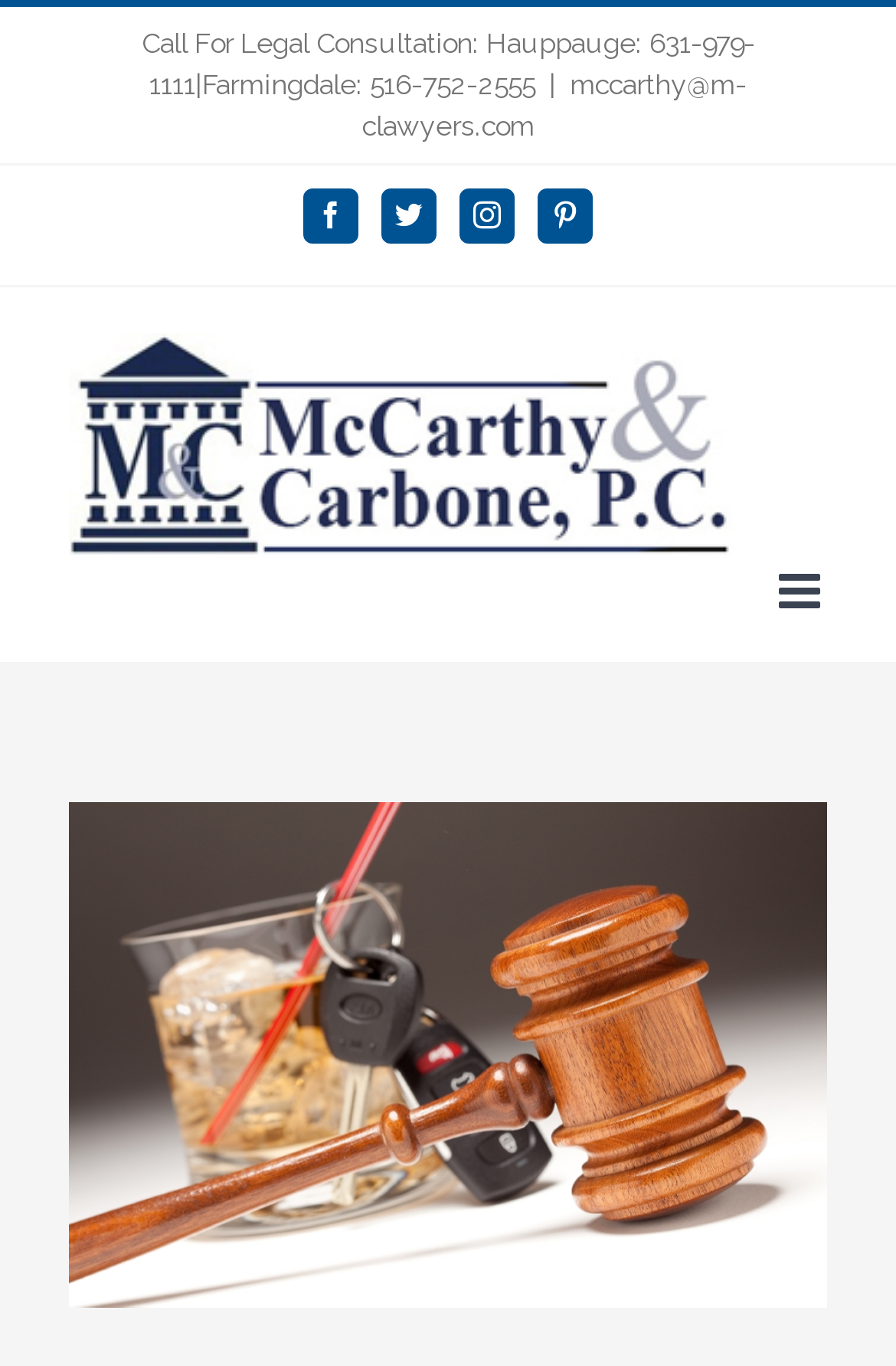Please identify the bounding box coordinates of the clickable region that I should interact with to perform the following instruction: "Visit McCarthy & Carbone's Facebook page". The coordinates should be expressed as four float numbers between 0 and 1, i.e., [left, top, right, bottom].

[0.338, 0.139, 0.4, 0.179]